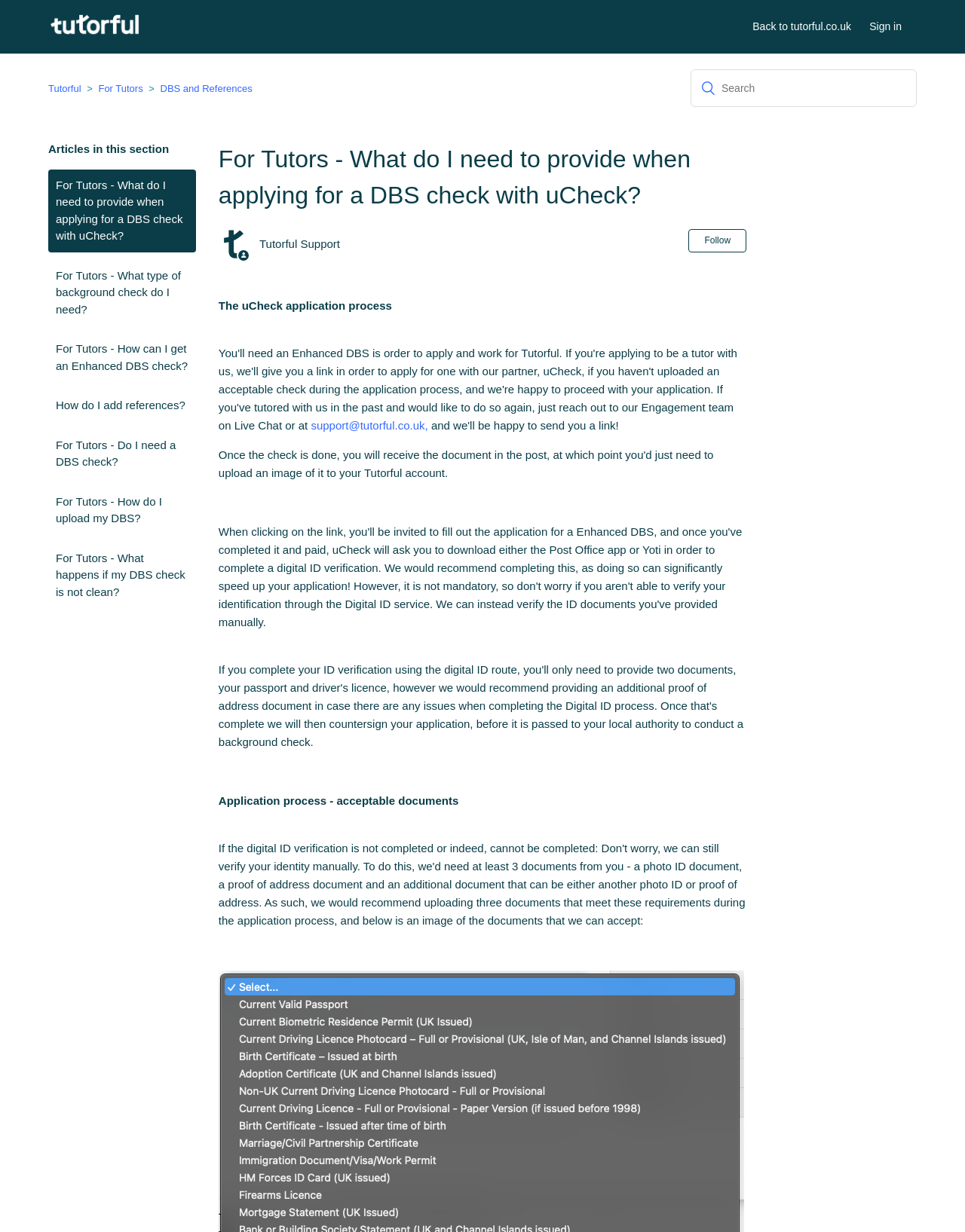What is the location of the search bar on this webpage?
Please use the visual content to give a single word or phrase answer.

Top-right corner